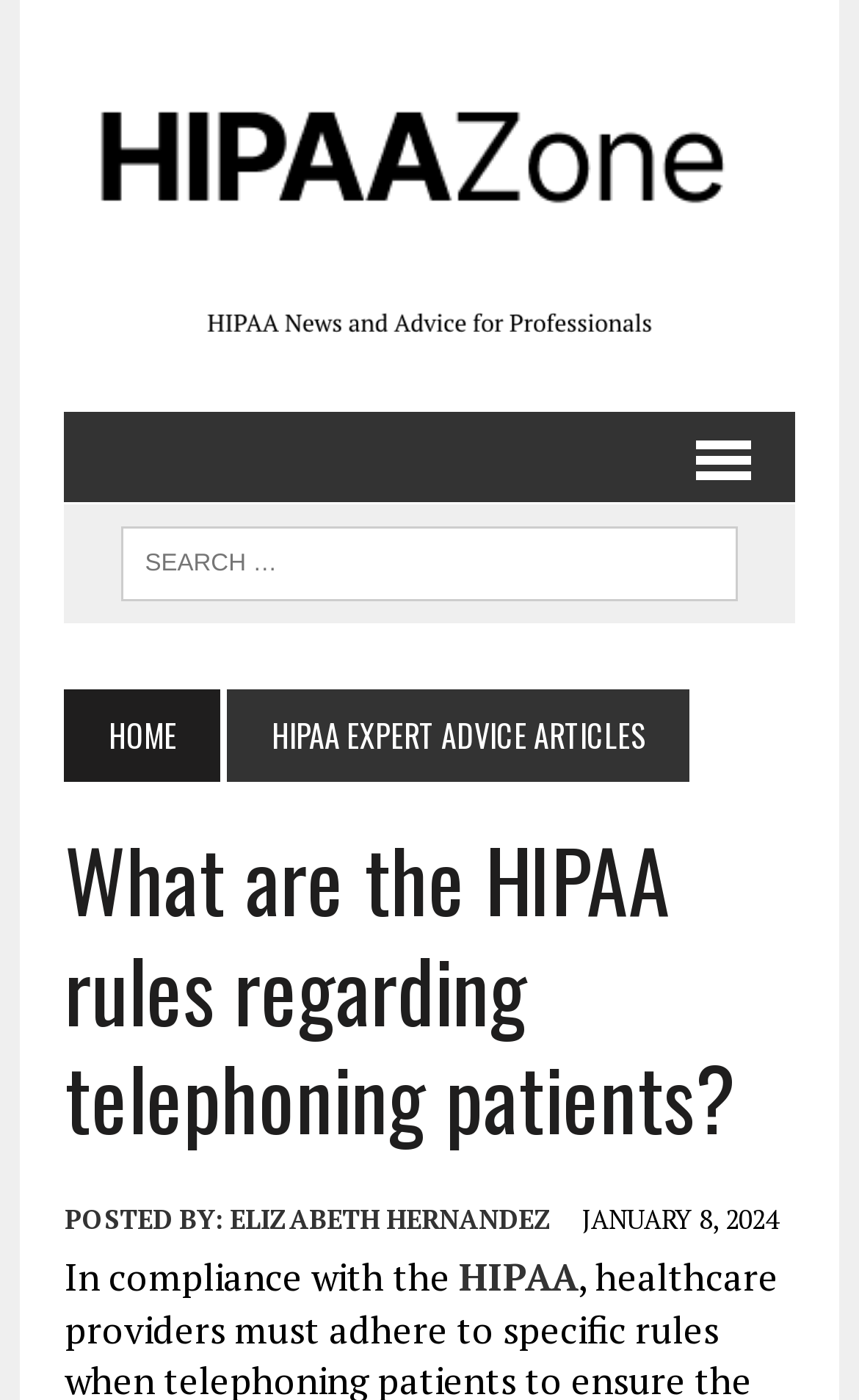Determine the bounding box coordinates of the UI element described by: "HIPAA Expert Advice Articles".

[0.265, 0.492, 0.803, 0.559]